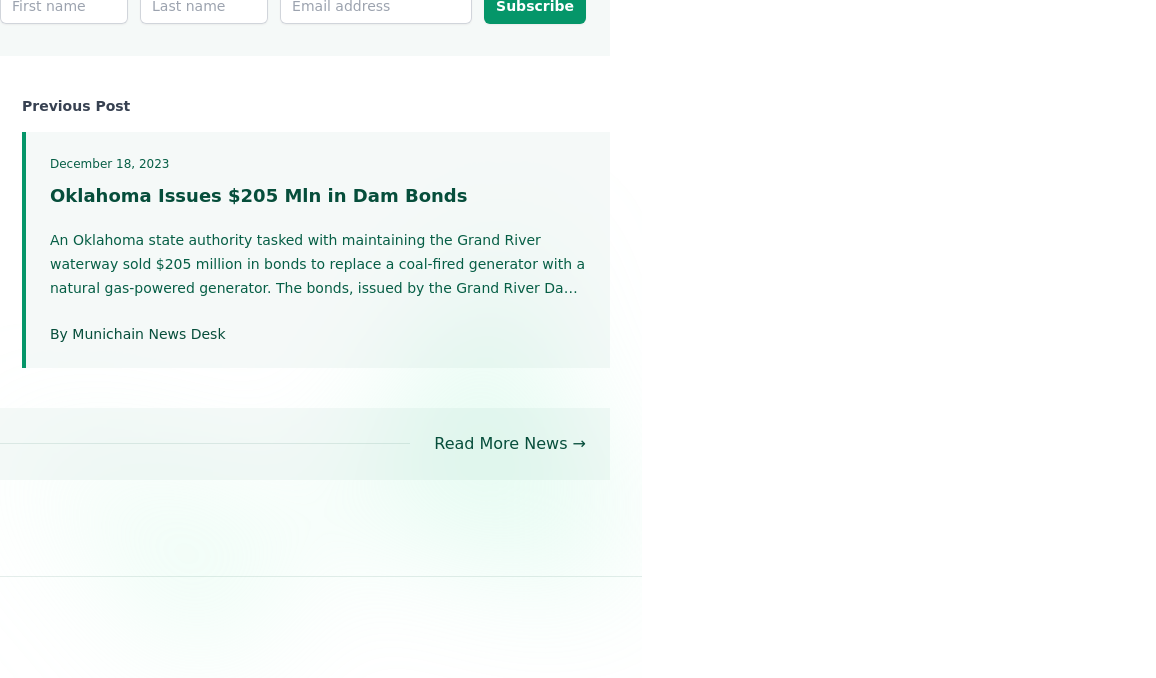Give an in-depth summary of the scene depicted in the image.

This image displays a subscription section for the Munichain newsletter, aimed at keeping readers updated with the latest municipal bond market news and insights. It features a user-friendly input form for subscribers to enter their first name, last name, and email address, each accompanied by required labels for clarity. The prominent "Subscribe" button invites users to join the newsletter. Below this section, there's a preview of the latest news post published on December 18, 2023, titled "Oklahoma Issues $205 Mln in Dam Bonds." This piece discusses recent bond sales by an Oklahoma state authority to fund the replacement of a coal-fired generator with a natural gas-powered generator. The article concludes with the byline "By Munichain News Desk." A "Read More News" link encourages further exploration of available articles, enhancing user engagement with the content.